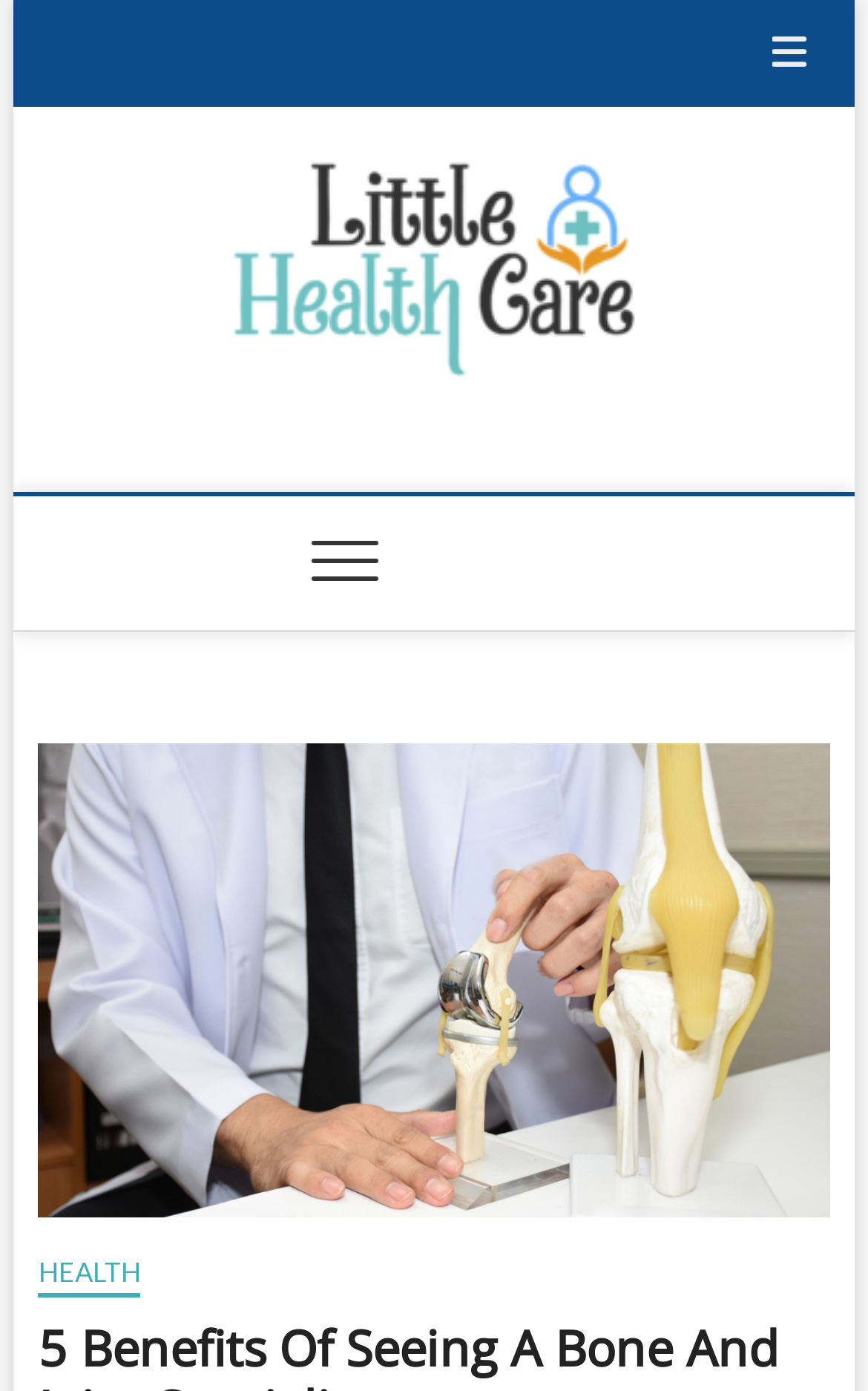Answer the question with a brief word or phrase:
What is the text above the main menu?

HEALTH BLOG